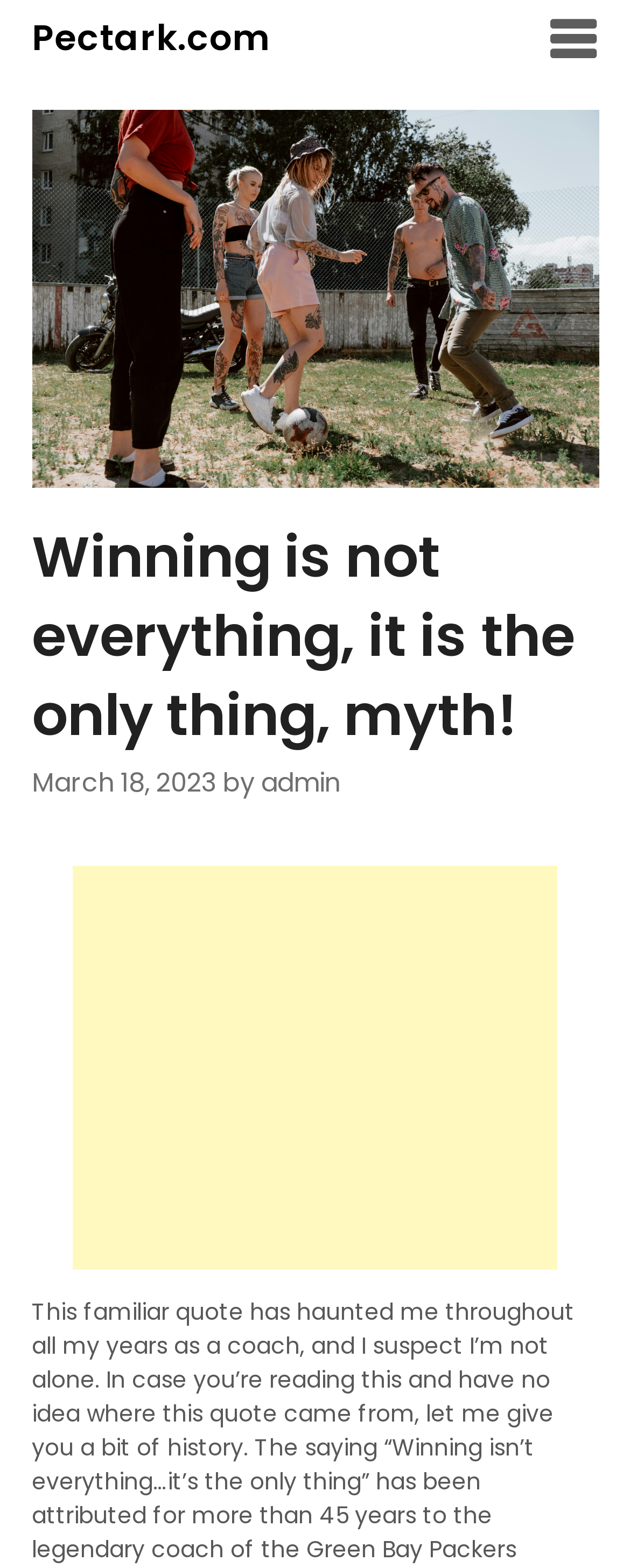What is the layout of the webpage?
Please ensure your answer to the question is detailed and covers all necessary aspects.

The webpage has a header section with a heading, publication date, and author's name, followed by a content section which may contain the article's text and other elements.